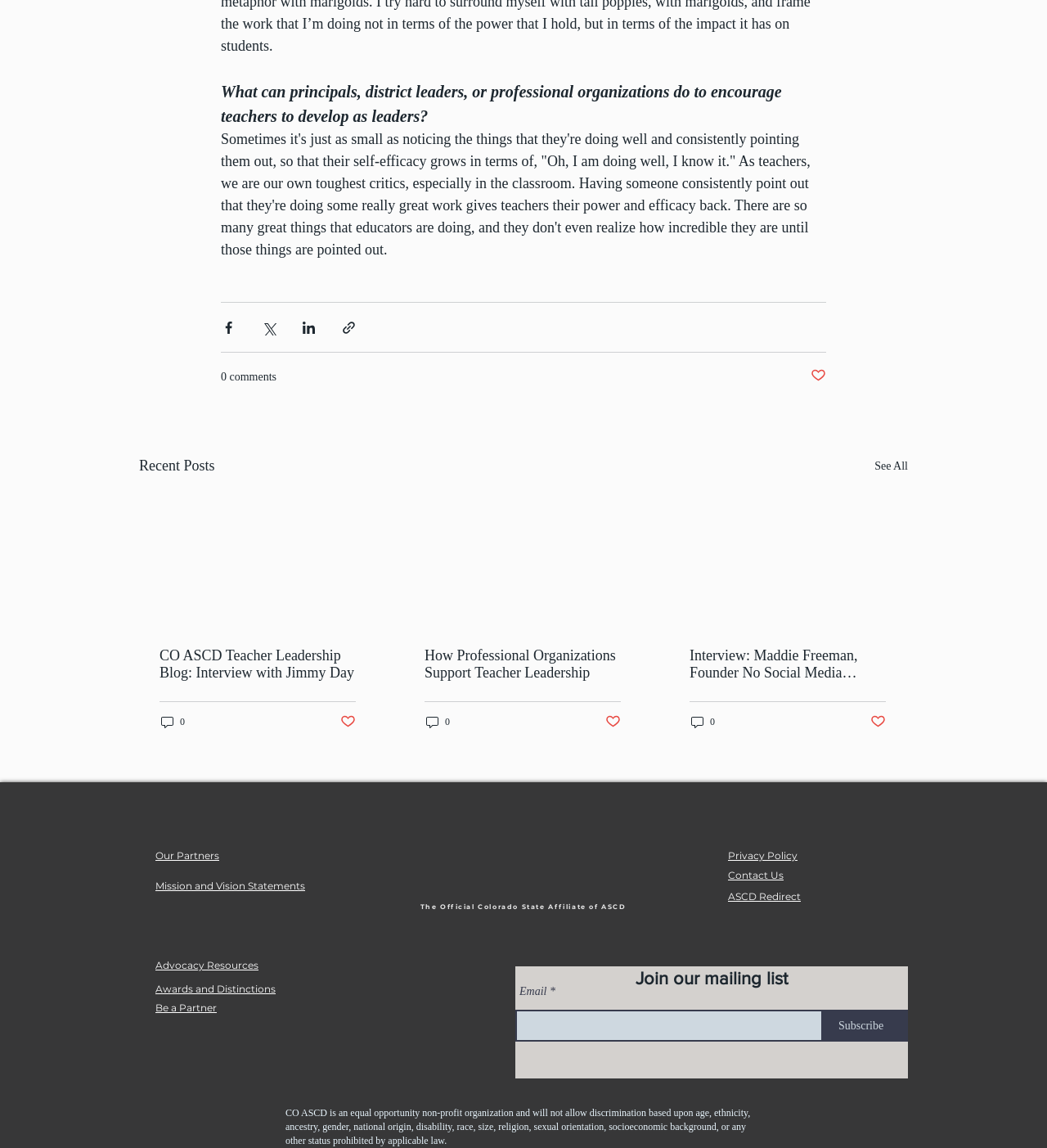What is the topic of the first article?
Carefully analyze the image and provide a detailed answer to the question.

The first article is about teacher leadership, which can be inferred from the title 'CO ASCD Teacher Leadership Blog: Interview with Jimmy Day'.